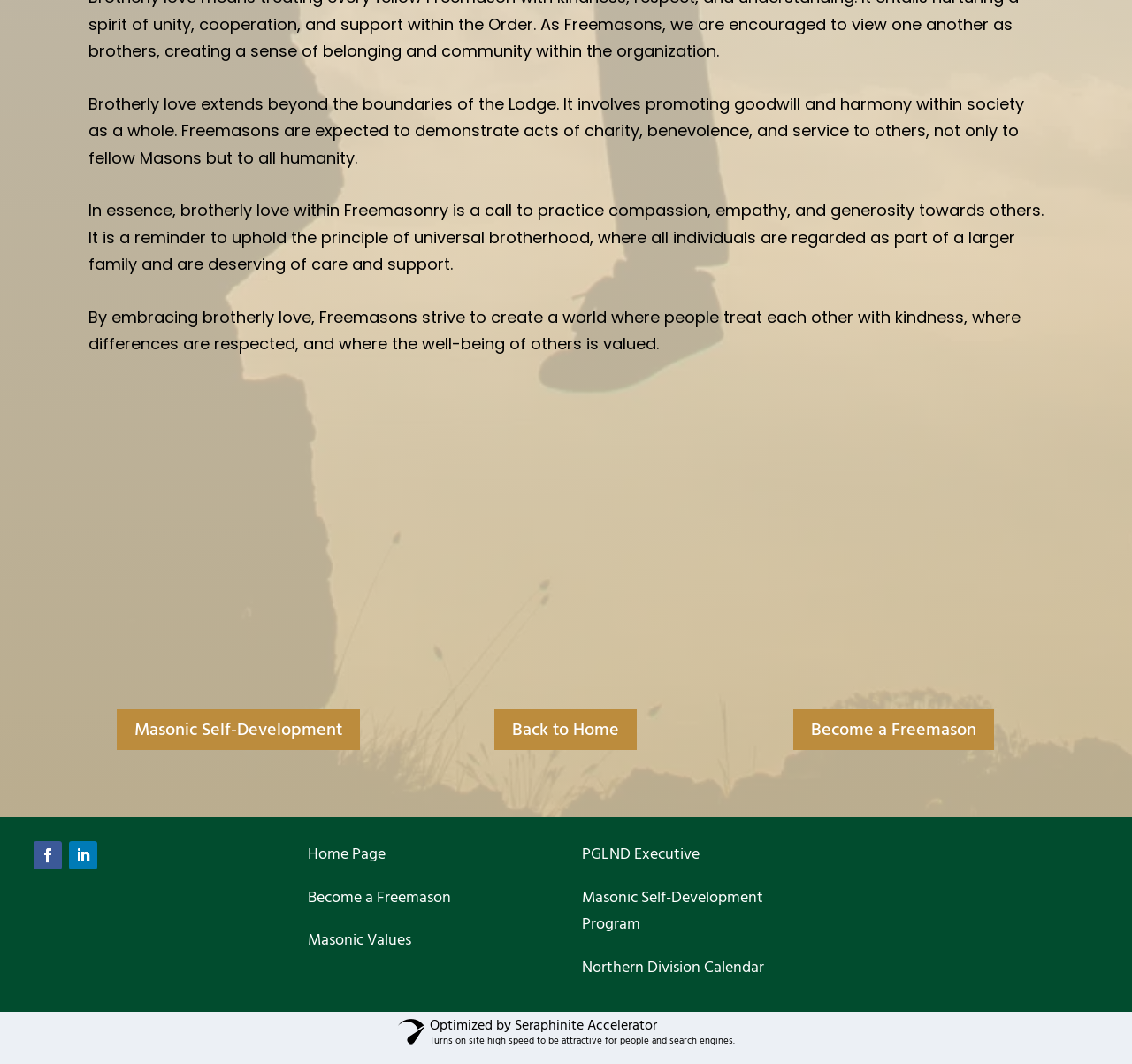Please mark the bounding box coordinates of the area that should be clicked to carry out the instruction: "click the link to Become a Freemason".

[0.701, 0.677, 0.878, 0.716]